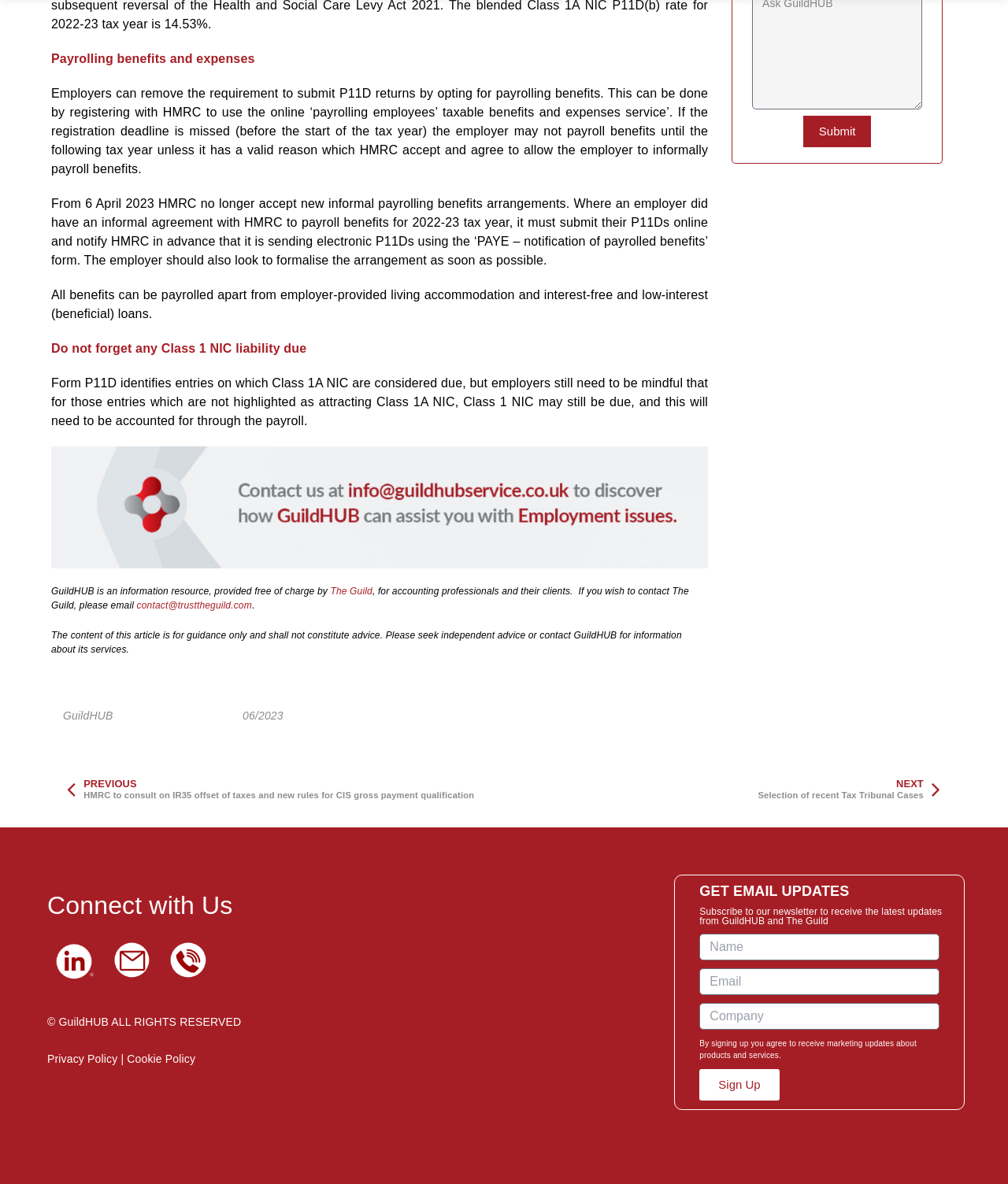Identify the bounding box coordinates for the element you need to click to achieve the following task: "Enter your email address in the 'Email' field". Provide the bounding box coordinates as four float numbers between 0 and 1, in the form [left, top, right, bottom].

[0.694, 0.818, 0.932, 0.84]